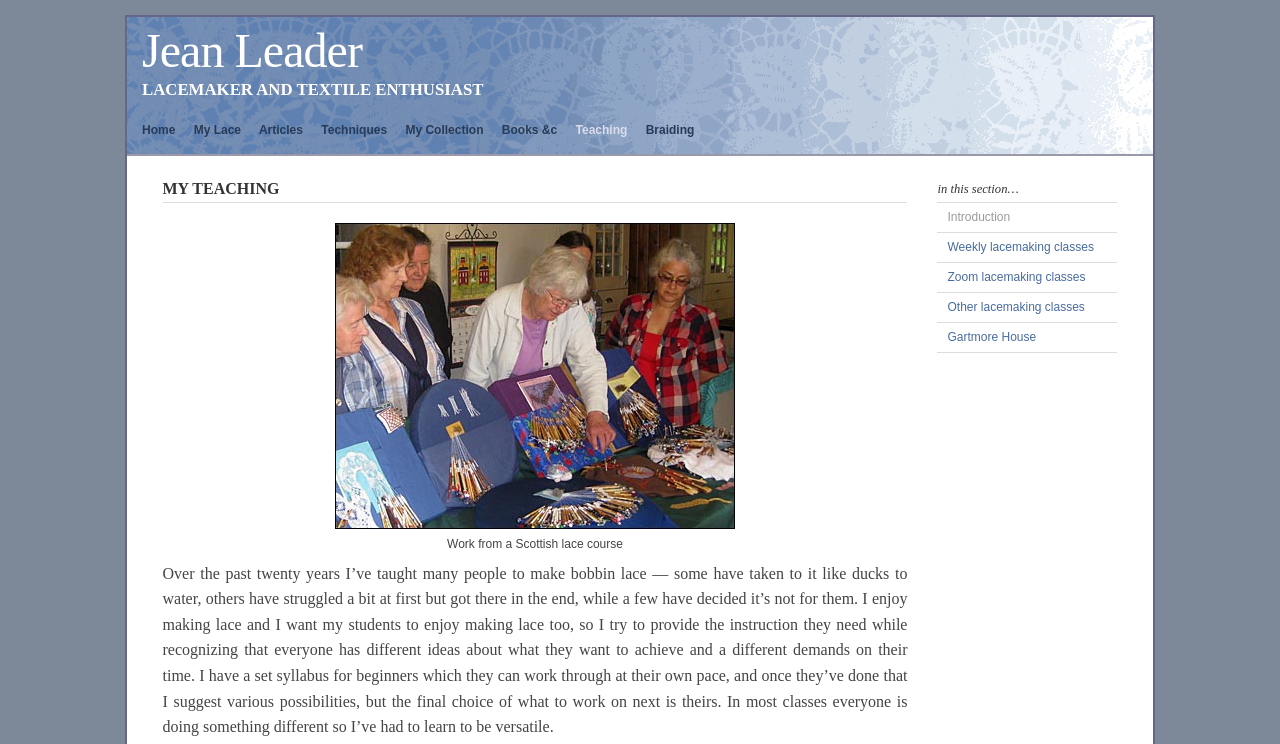Please analyze the image and give a detailed answer to the question:
What is the pace of Jean Leader's beginner syllabus?

The text mentions that Jean Leader's students can 'work through at their own pace', indicating that the pace of her beginner syllabus is flexible and dependent on the individual student.